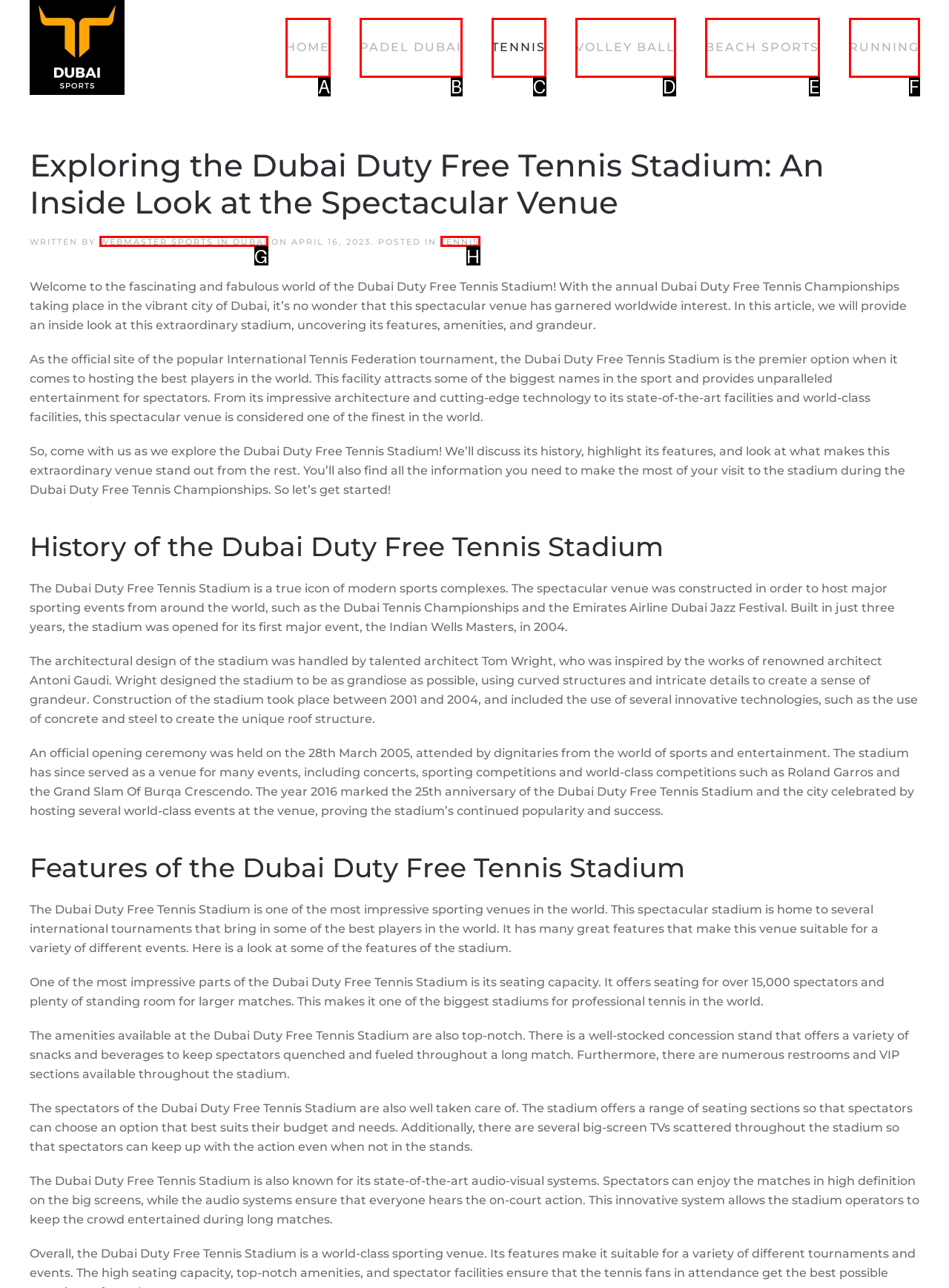Using the element description: Volley Ball, select the HTML element that matches best. Answer with the letter of your choice.

D